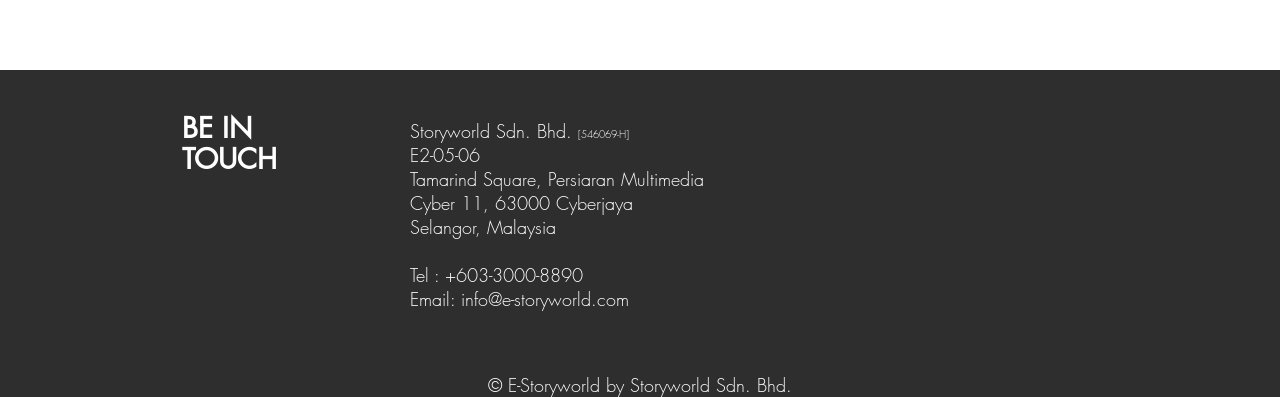Provide a brief response to the question below using one word or phrase:
What is the company name?

Storyworld Sdn. Bhd.